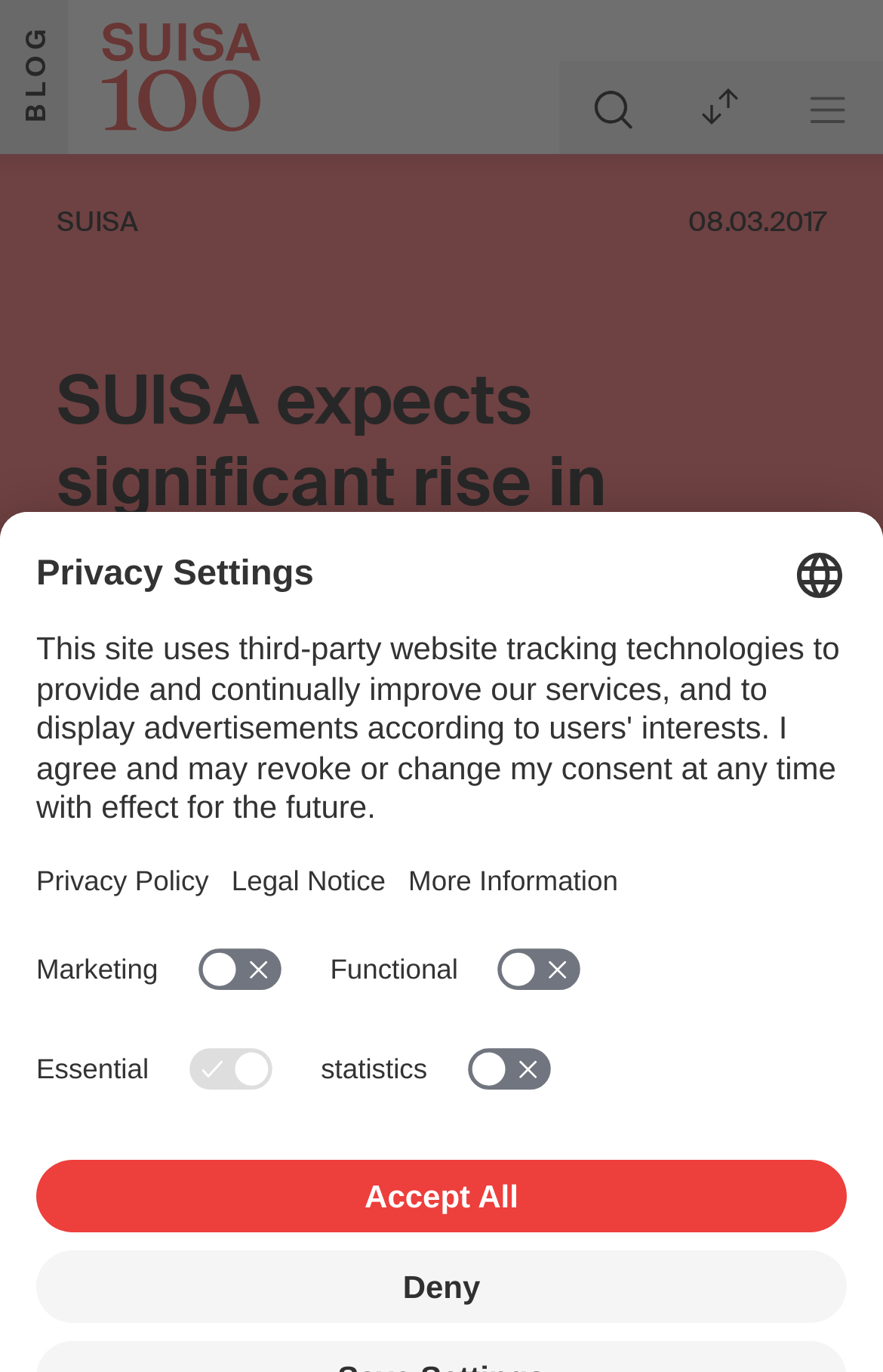Respond to the following query with just one word or a short phrase: 
What are the categories listed in the navigation menu?

Performing rights, Collections, etc.